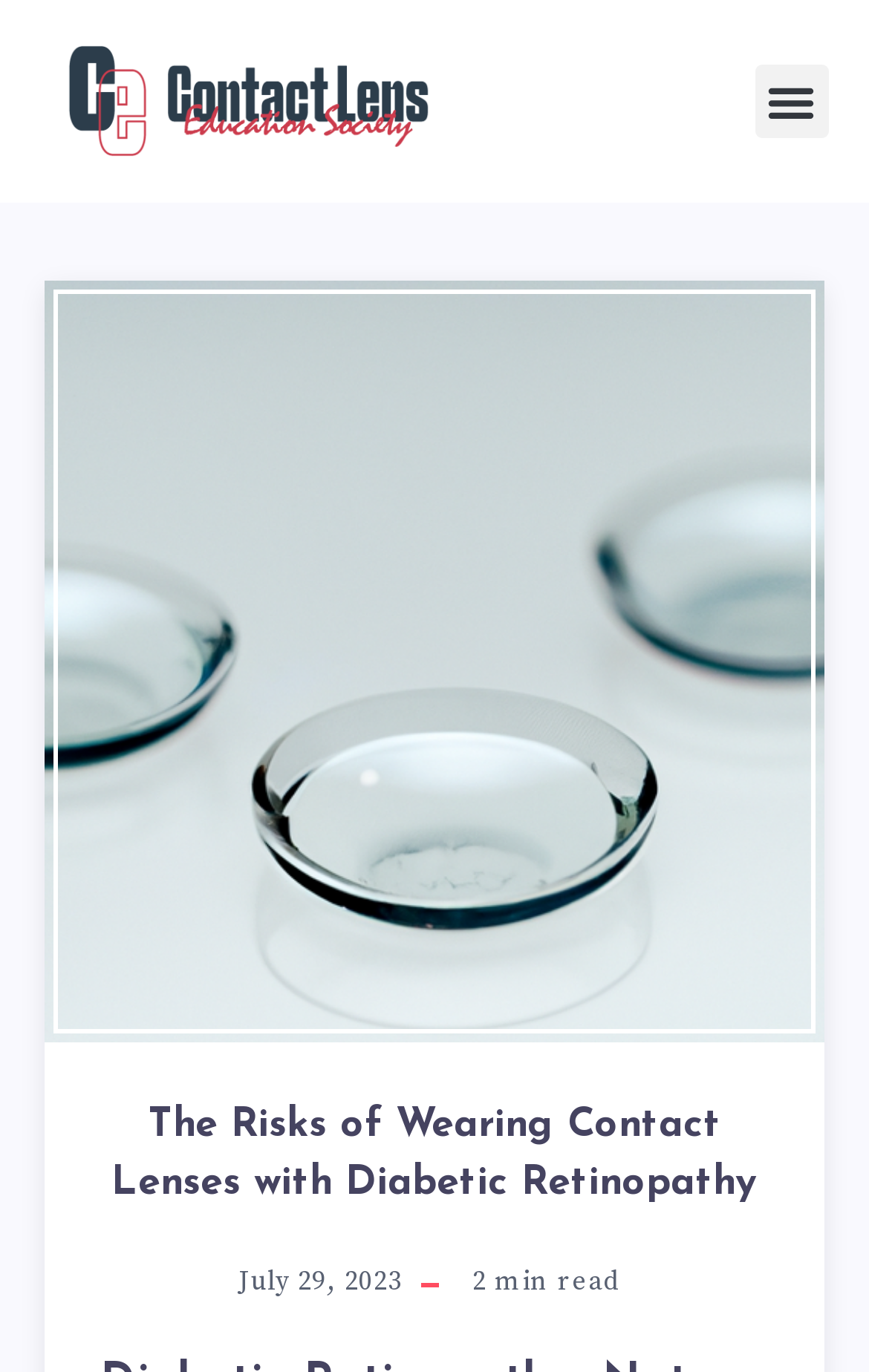Provide a one-word or one-phrase answer to the question:
What is the estimated reading time of the article?

min